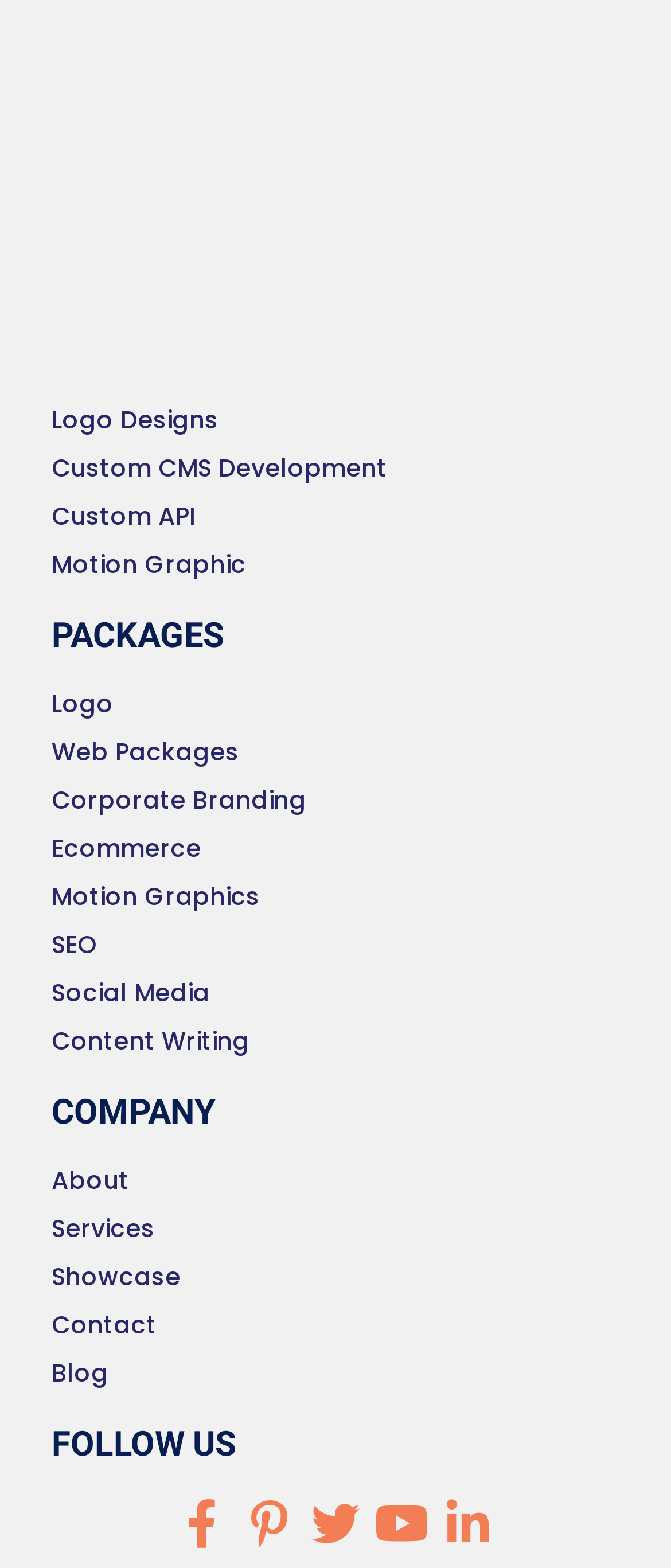What is the first link on this webpage?
Using the image as a reference, deliver a detailed and thorough answer to the question.

I looked at the top of the webpage and found that the first link is 'Logo Designs'.